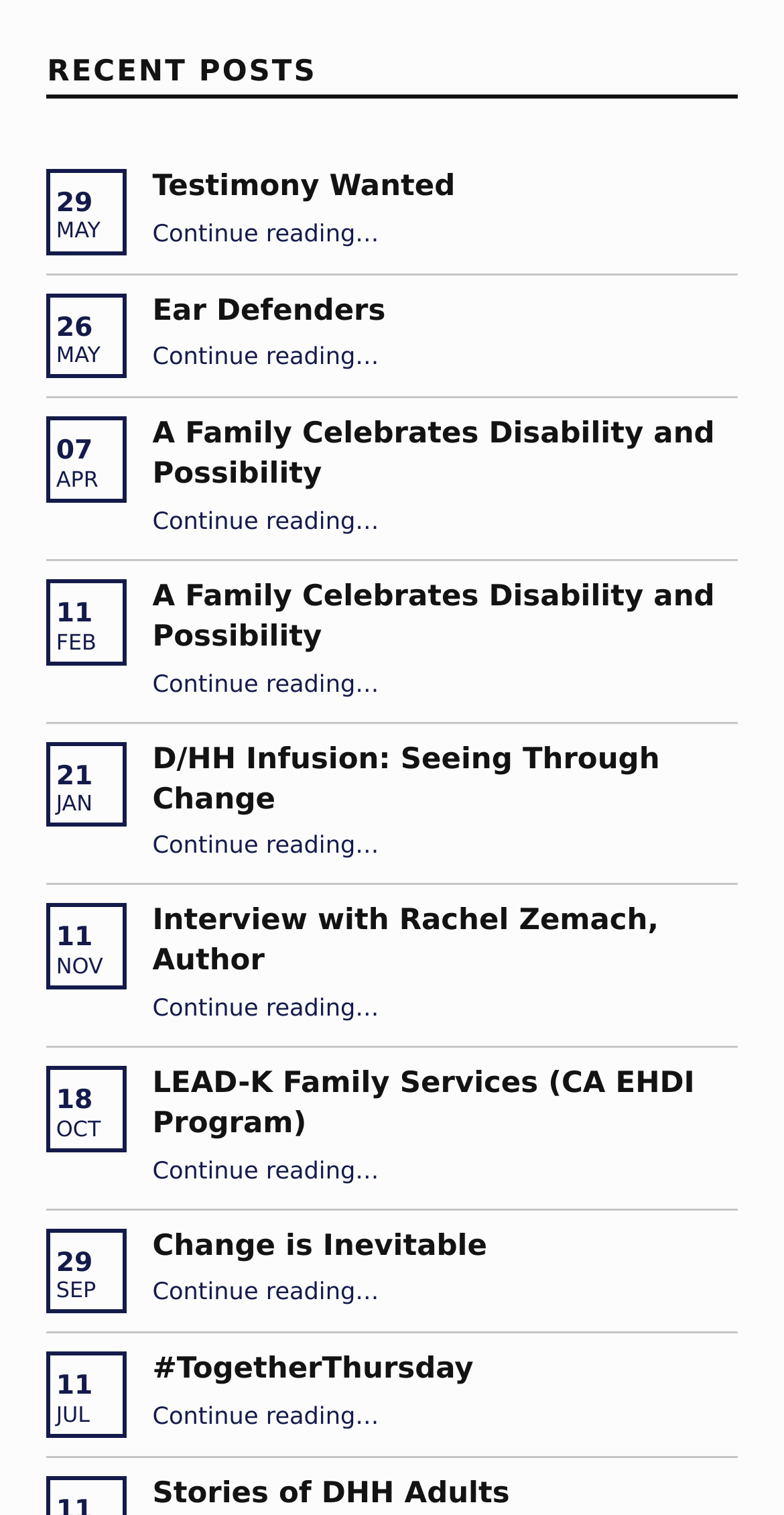Please identify the bounding box coordinates of the clickable area that will fulfill the following instruction: "Read more about 'A Family Celebrates Disability and Possibility'". The coordinates should be in the format of four float numbers between 0 and 1, i.e., [left, top, right, bottom].

[0.194, 0.276, 0.912, 0.324]